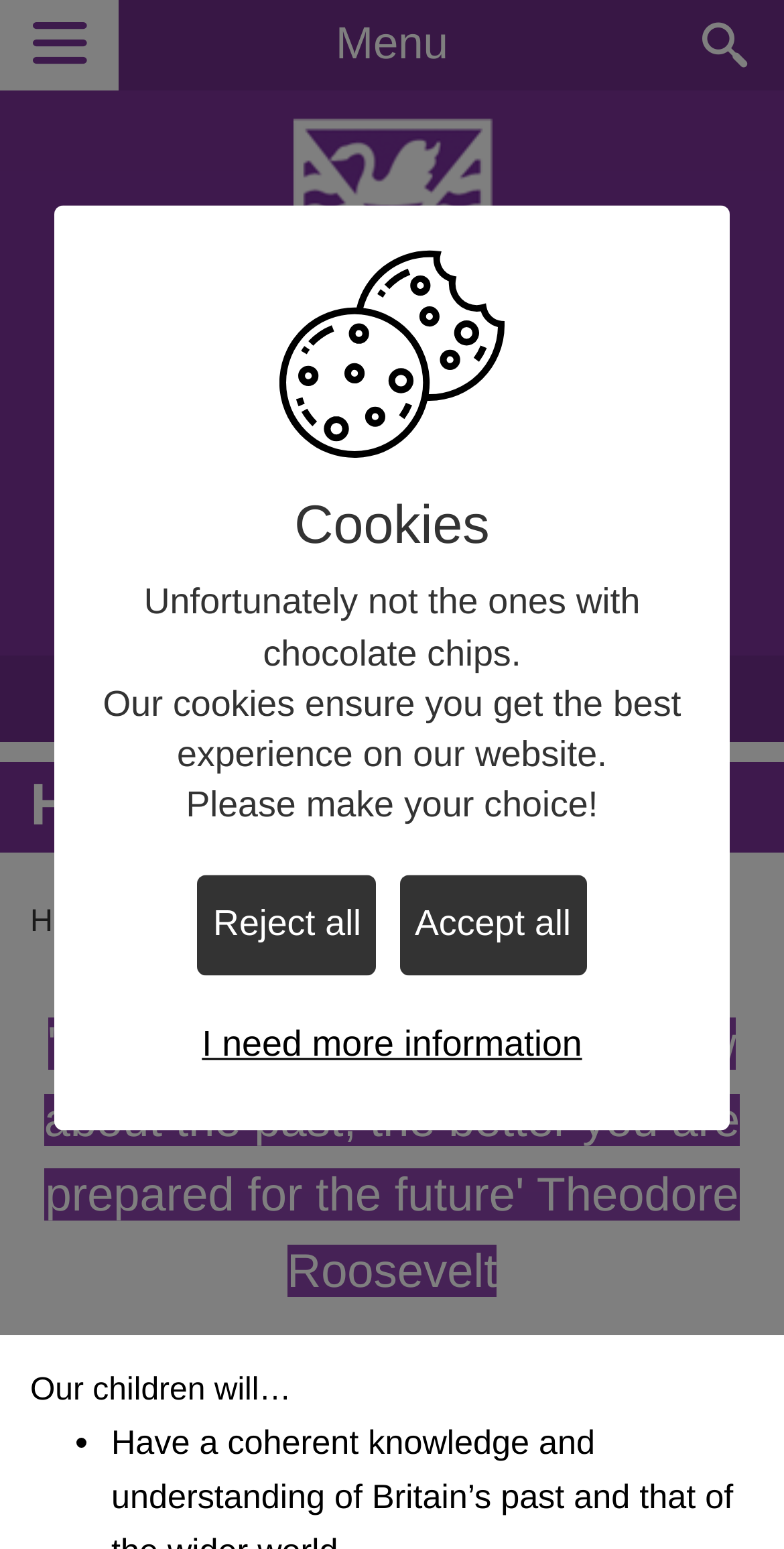Provide a one-word or brief phrase answer to the question:
What is the name of the school?

Ladybrook Primary School and Nursery